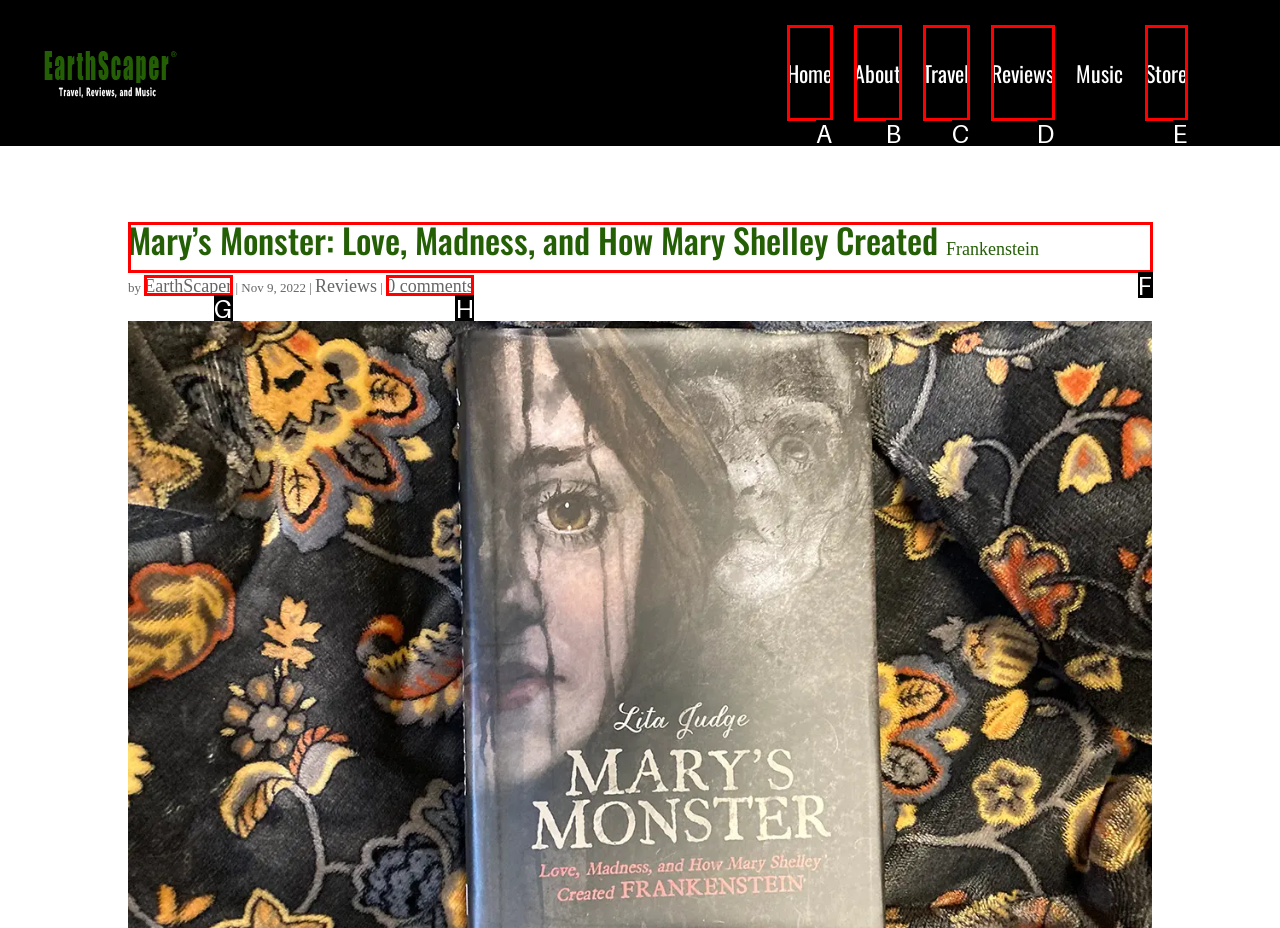From the given choices, which option should you click to complete this task: Read the article 'Mary’s Monster: Love, Madness, and How Mary Shelley Created Frankenstein'? Answer with the letter of the correct option.

F